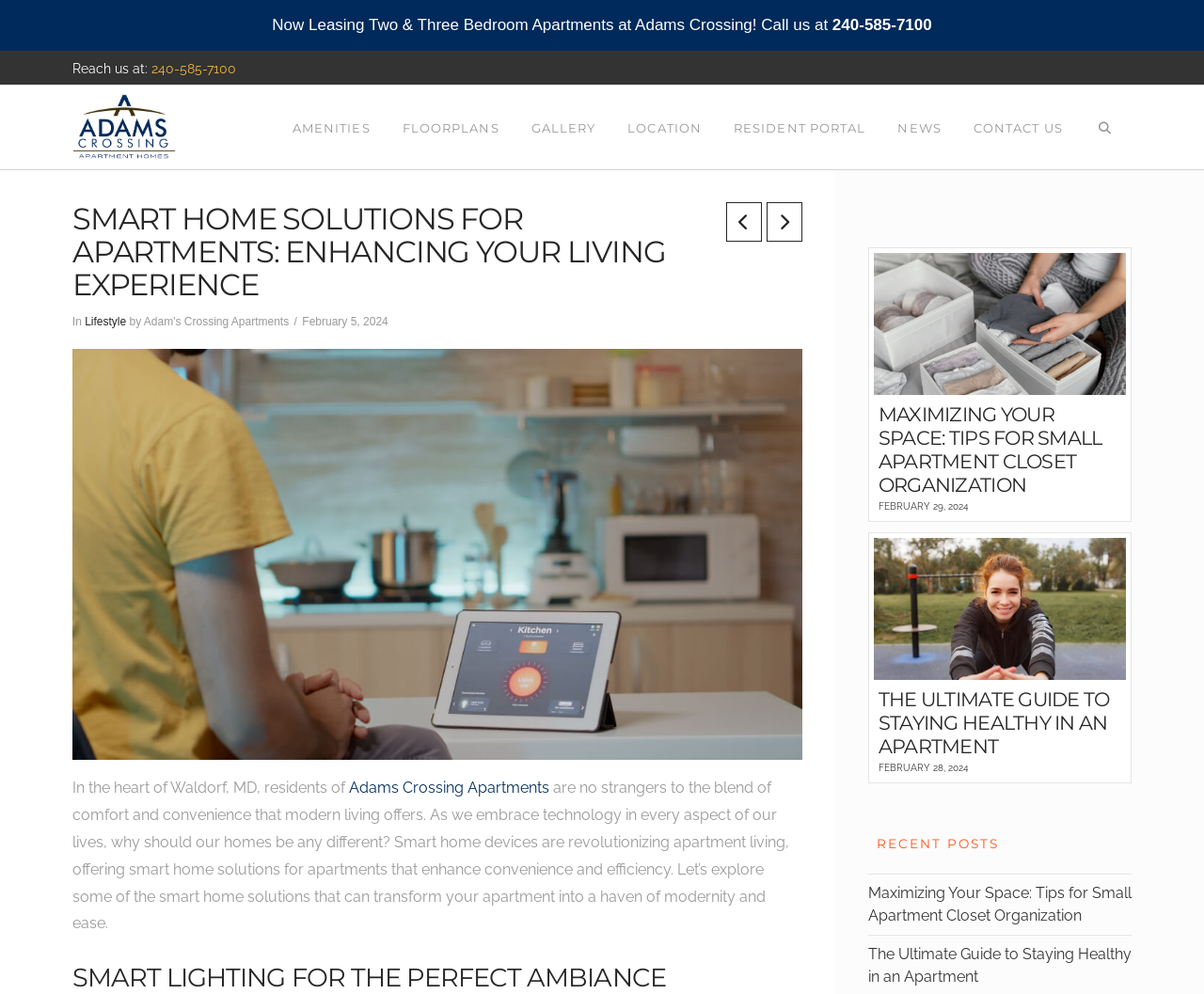Could you specify the bounding box coordinates for the clickable section to complete the following instruction: "Visit Adam's Crossing website"?

[0.06, 0.094, 0.146, 0.16]